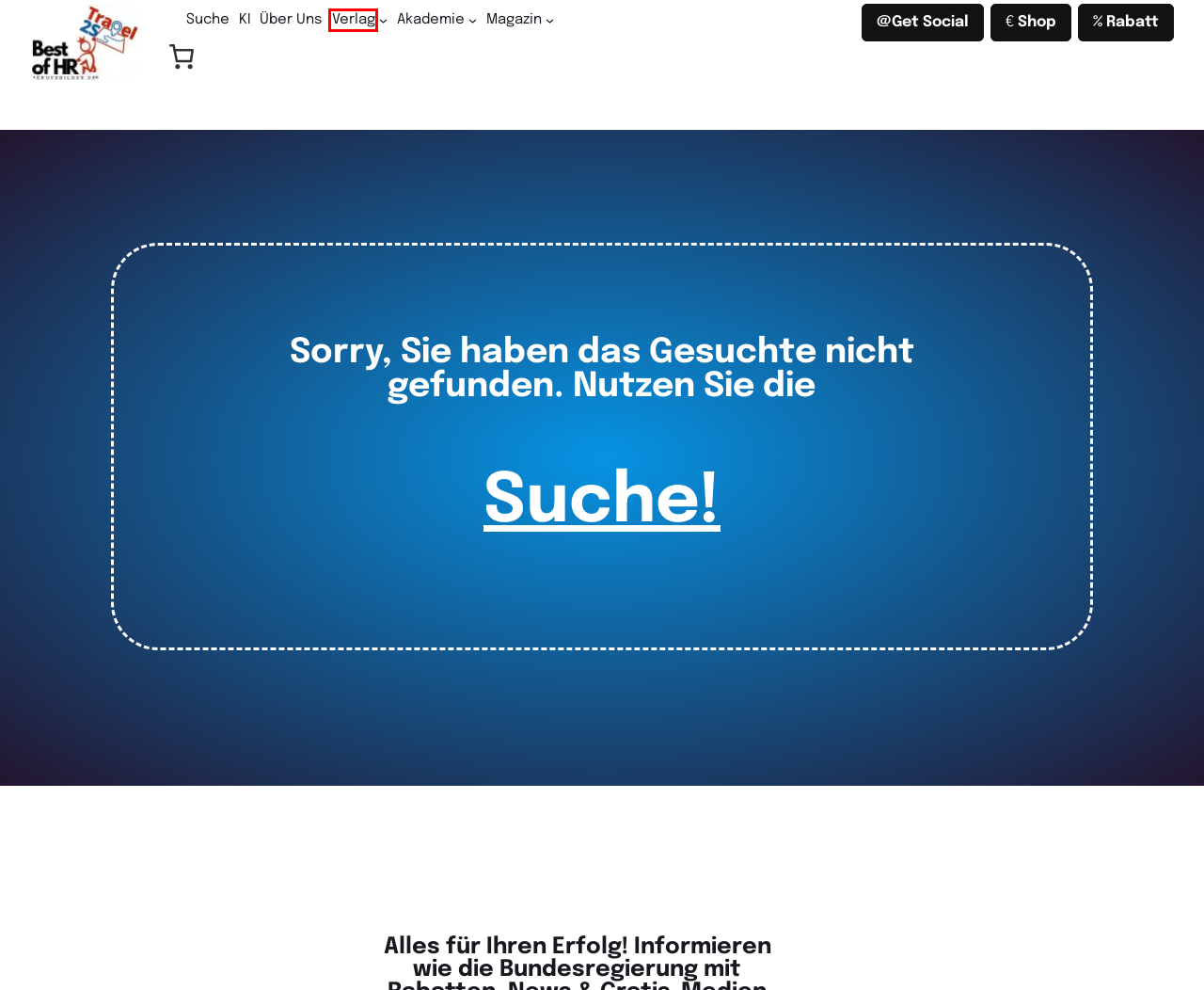Analyze the screenshot of a webpage featuring a red rectangle around an element. Pick the description that best fits the new webpage after interacting with the element inside the red bounding box. Here are the candidates:
A. Verlag | Best of HR - Mehr Geld Erfolg Gut Leben
B. Member | Best of HR - Mehr Geld Erfolg Gut Leben
C. BLösungen für Sie | Best of HR - Mehr Geld Erfolg Gut Leben
D. Kontakt, Social-Media & Abo-Möglichkeiten | Best of HR - Mehr Geld Erfolg Gut Leben
E. Akademie | Best of HR - Mehr Geld Erfolg Gut Leben
F. eReader | Best of HR - Mehr Geld Erfolg Gut Leben
G. Interaktiver Erfolgs-Berater | Best of HR - Mehr Geld Erfolg Gut Leben
H. Erfolg Erleben - Inspiration & Ideen | Best of HR - Mehr Geld Erfolg Gut Leben

A